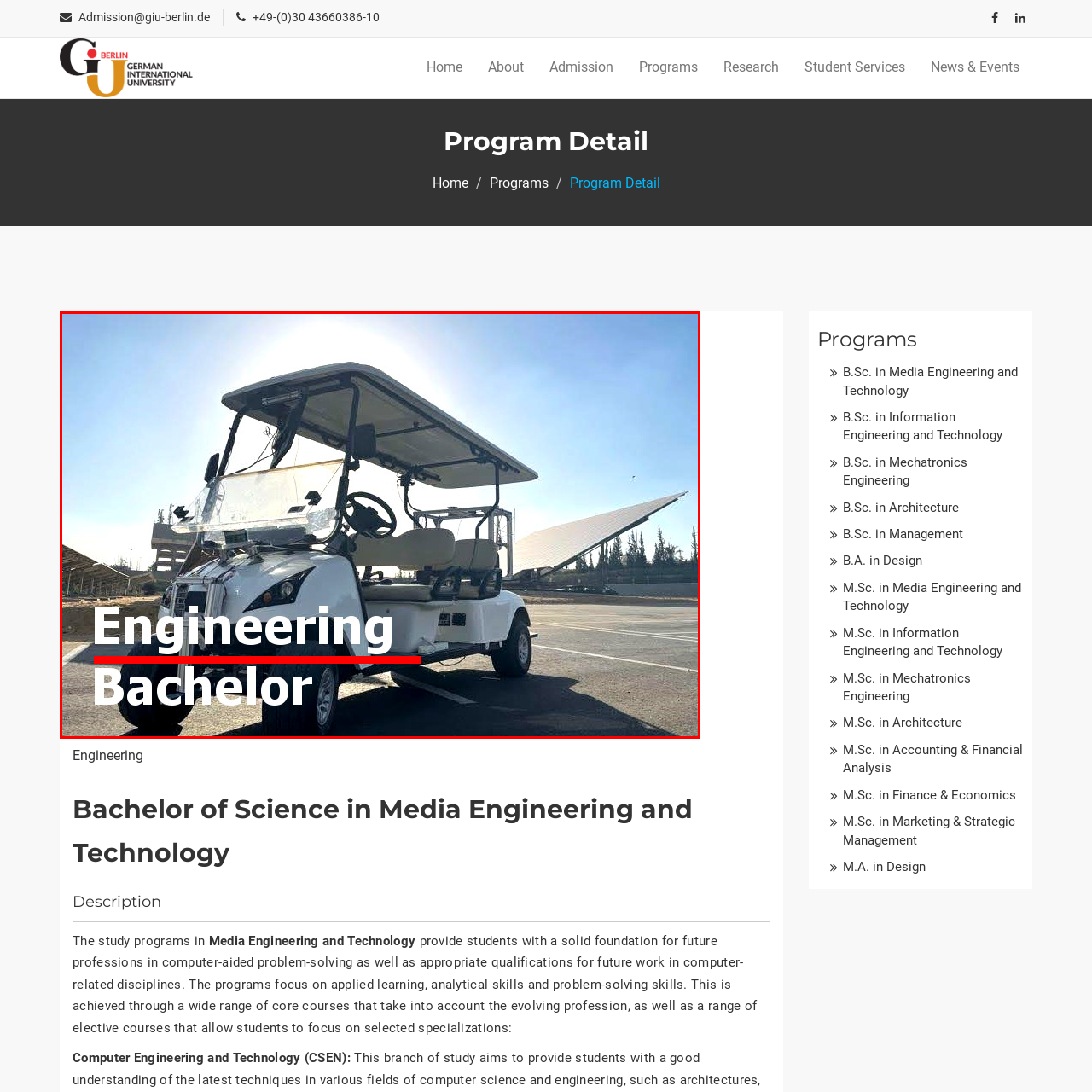How many passengers can the golf cart seat?
Examine the area marked by the red bounding box and respond with a one-word or short phrase answer.

Several